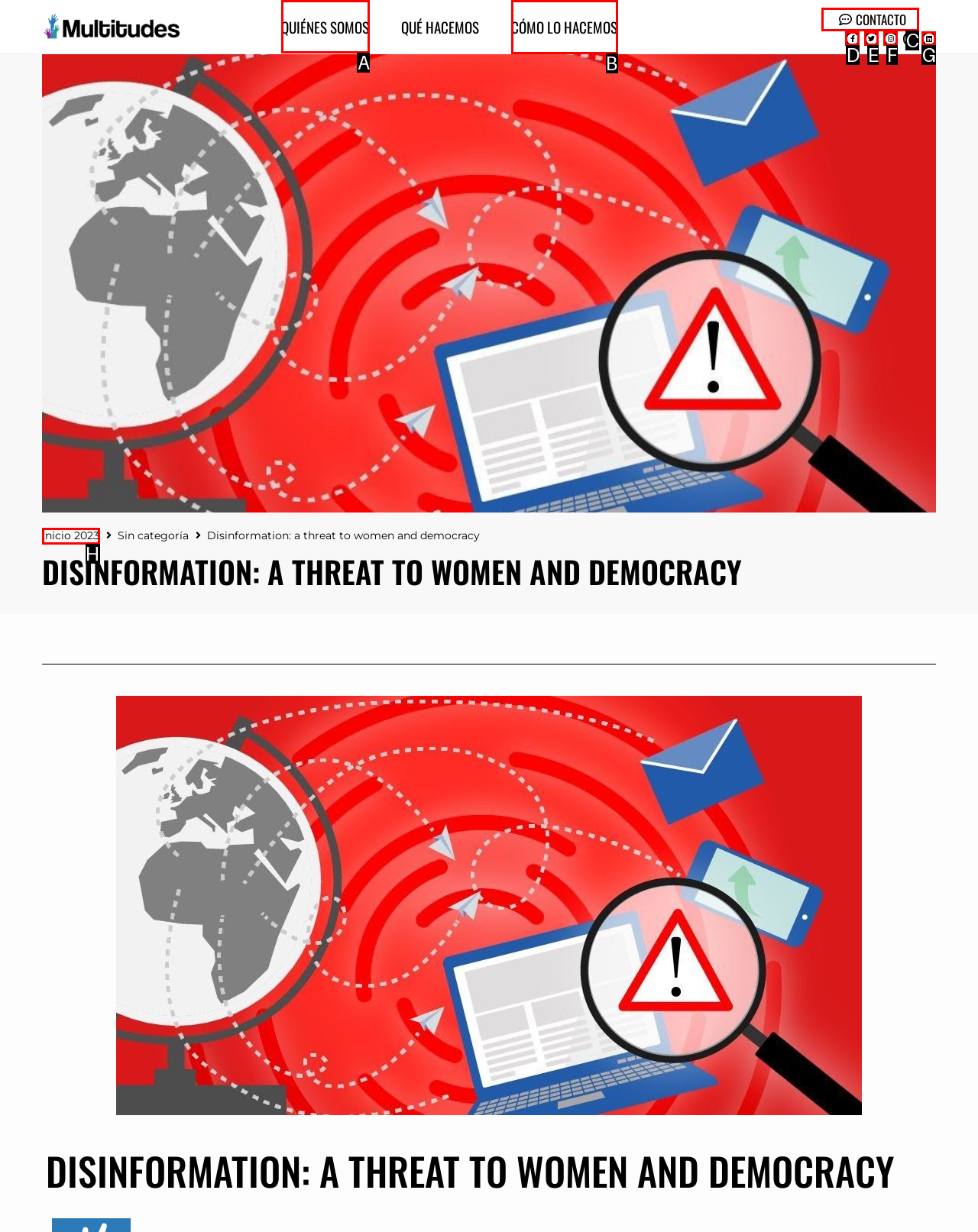Tell me which option I should click to complete the following task: visit QUIÉNES SOMOS Answer with the option's letter from the given choices directly.

A